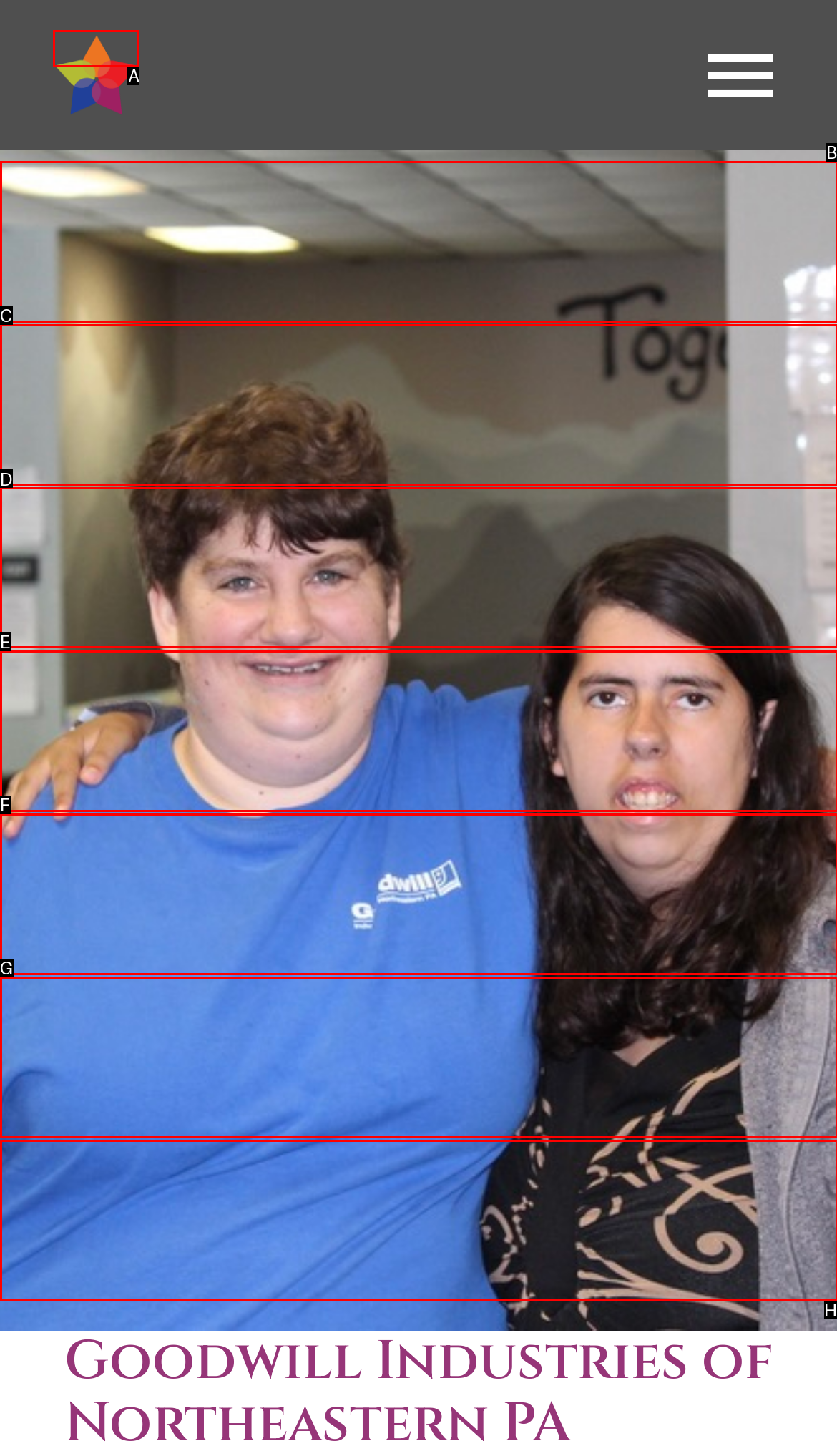Identify the HTML element to click to execute this task: View the letter from CEO Respond with the letter corresponding to the proper option.

D